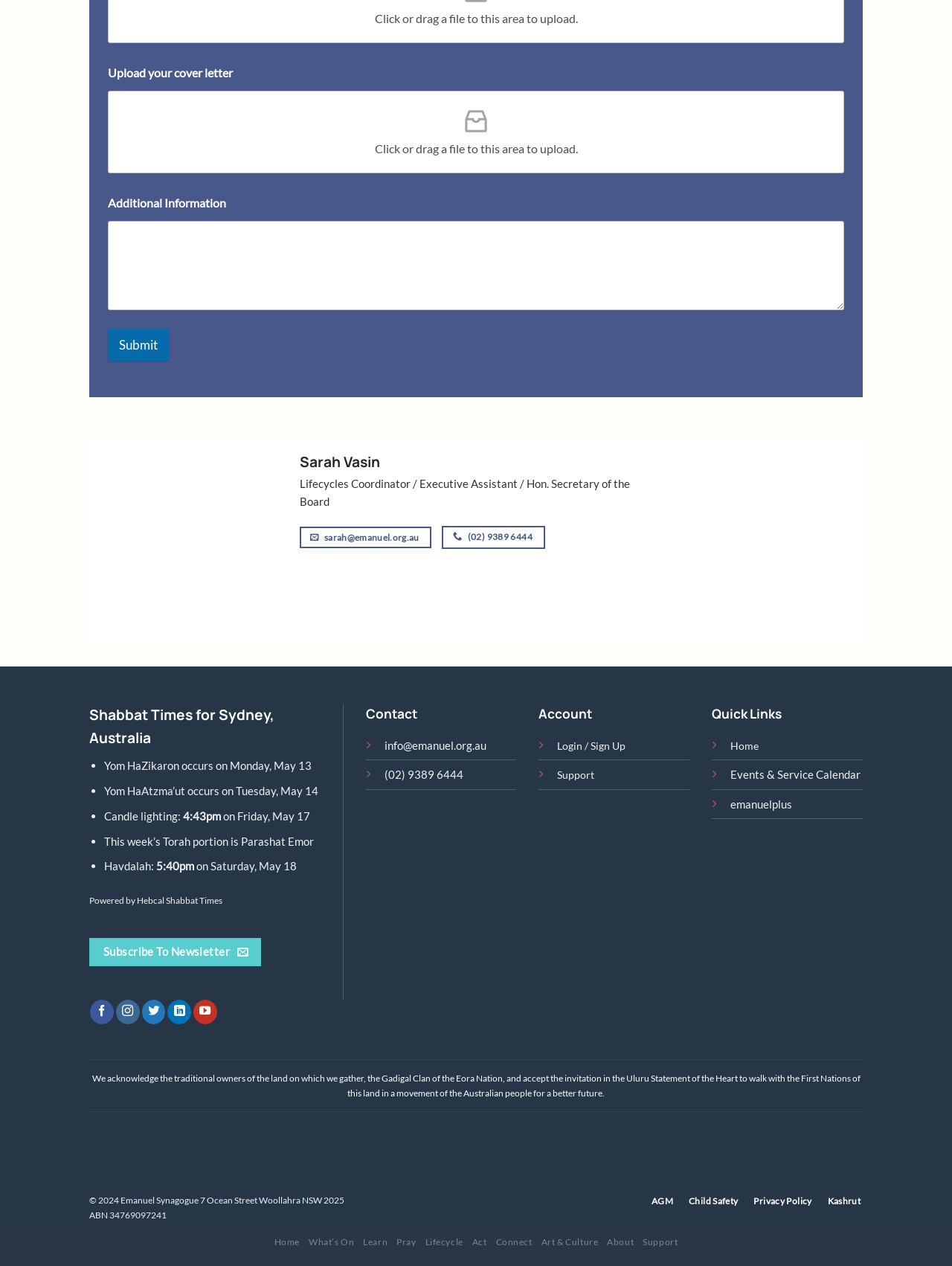Determine the bounding box of the UI element mentioned here: "Parashat Emor". The coordinates must be in the format [left, top, right, bottom] with values ranging from 0 to 1.

[0.253, 0.659, 0.33, 0.67]